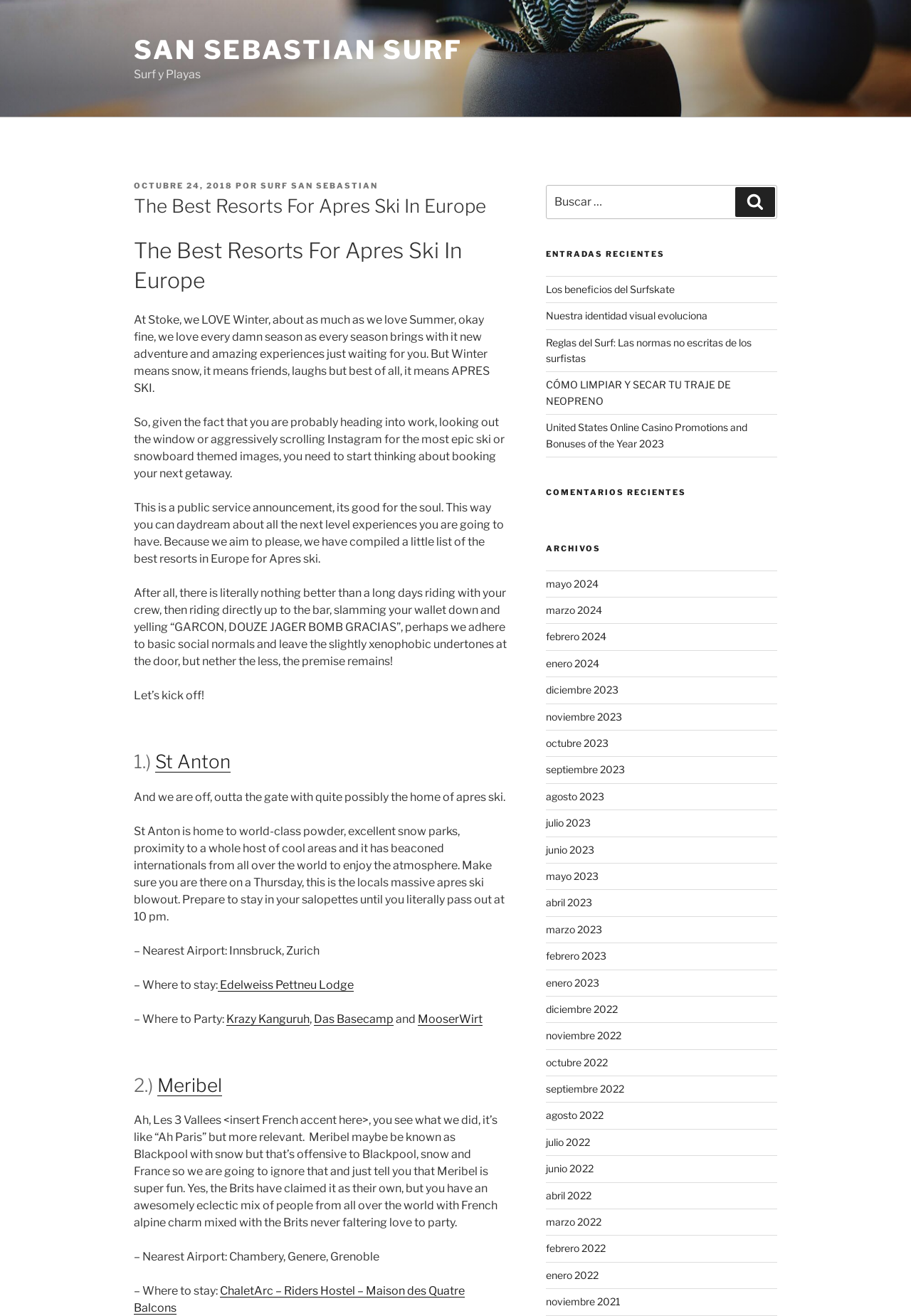Locate the bounding box coordinates of the segment that needs to be clicked to meet this instruction: "Click on the link to St Anton".

[0.17, 0.57, 0.253, 0.587]